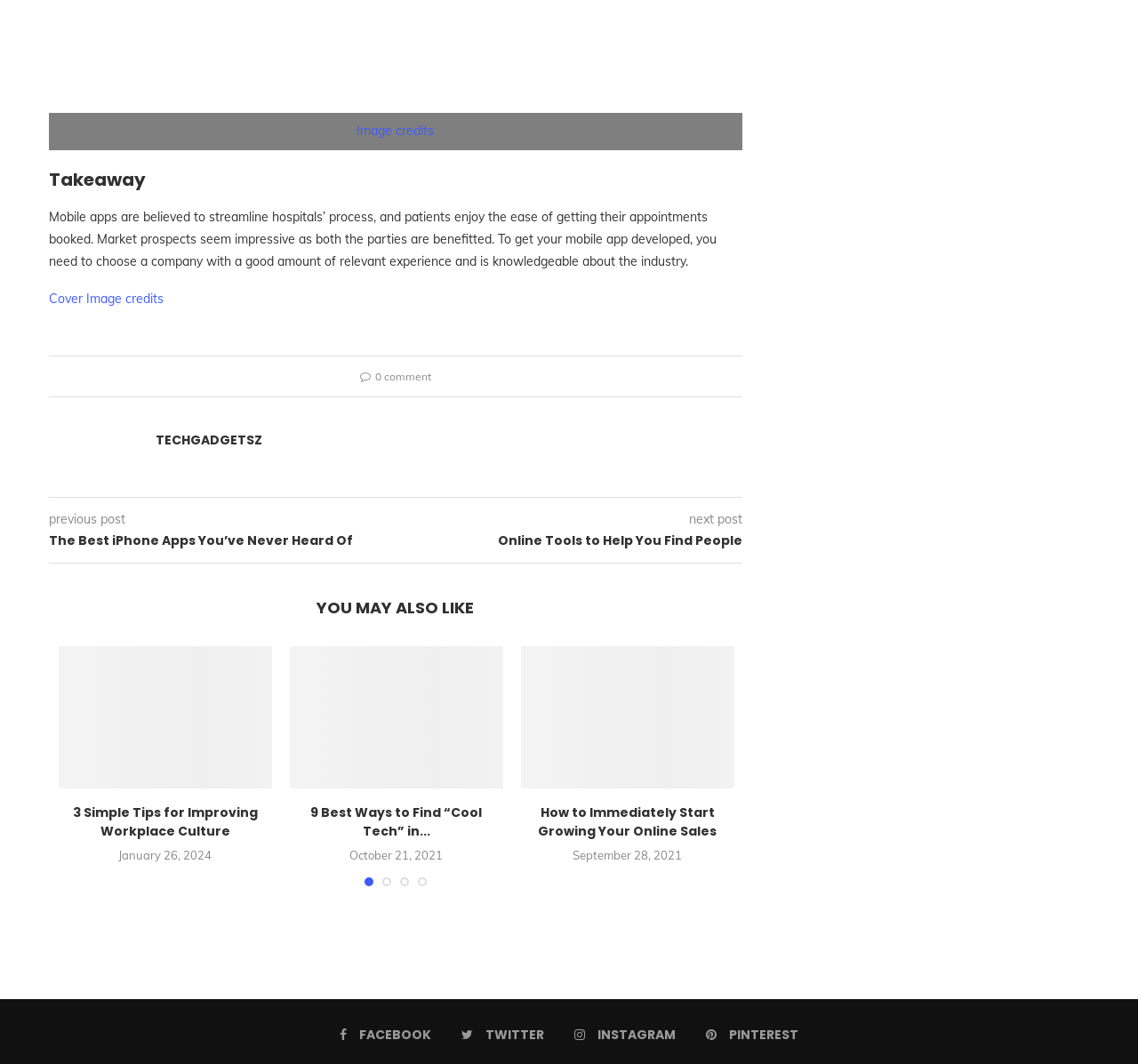How many comments are there on this article?
Please craft a detailed and exhaustive response to the question.

The number of comments on this article can be found in the StaticText element with the text '0 comment' at the middle of the webpage, which is indicated by the bounding box coordinates [0.33, 0.347, 0.379, 0.36].